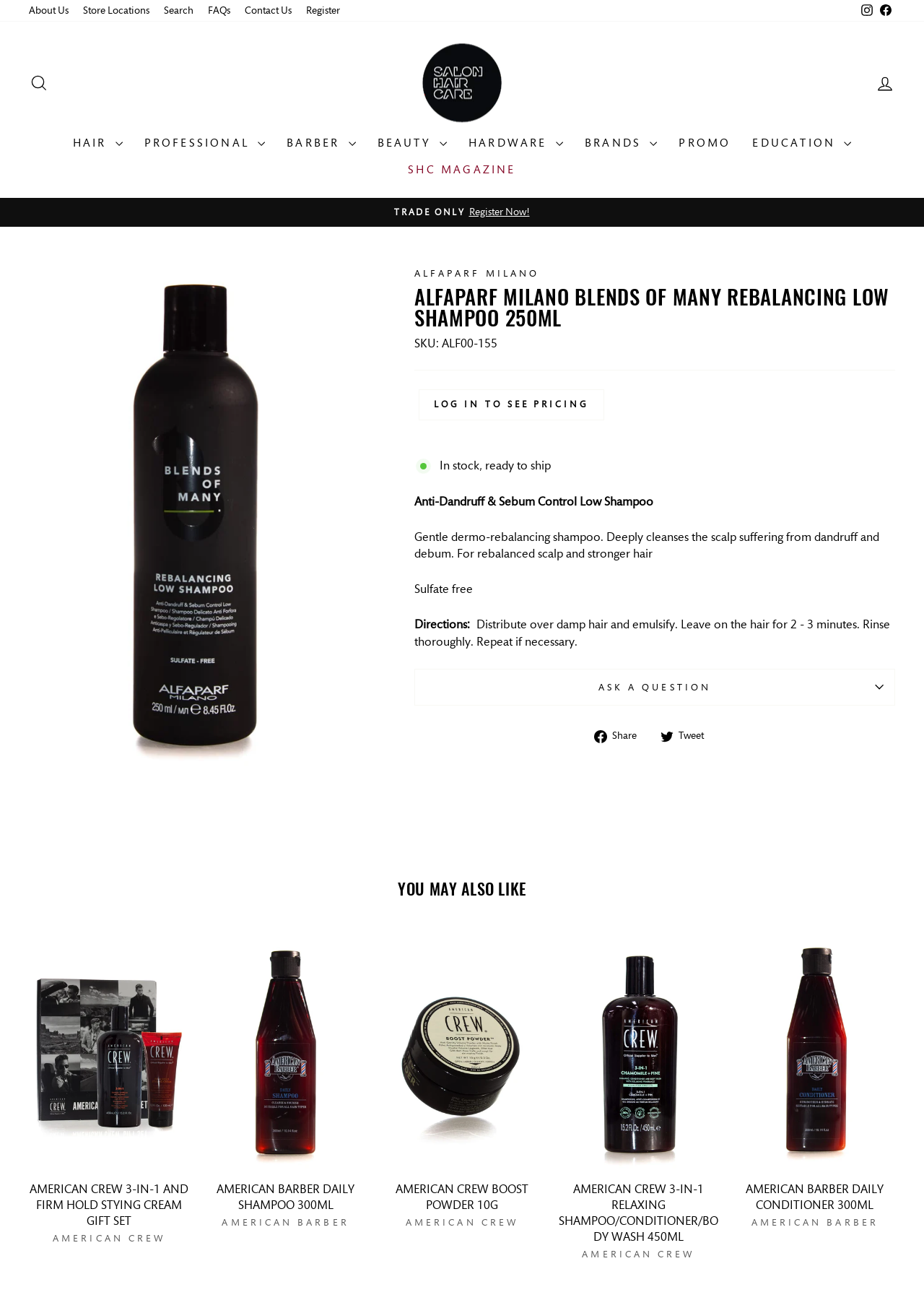Determine the bounding box coordinates of the region that needs to be clicked to achieve the task: "Log in to see pricing".

[0.448, 0.302, 0.658, 0.313]